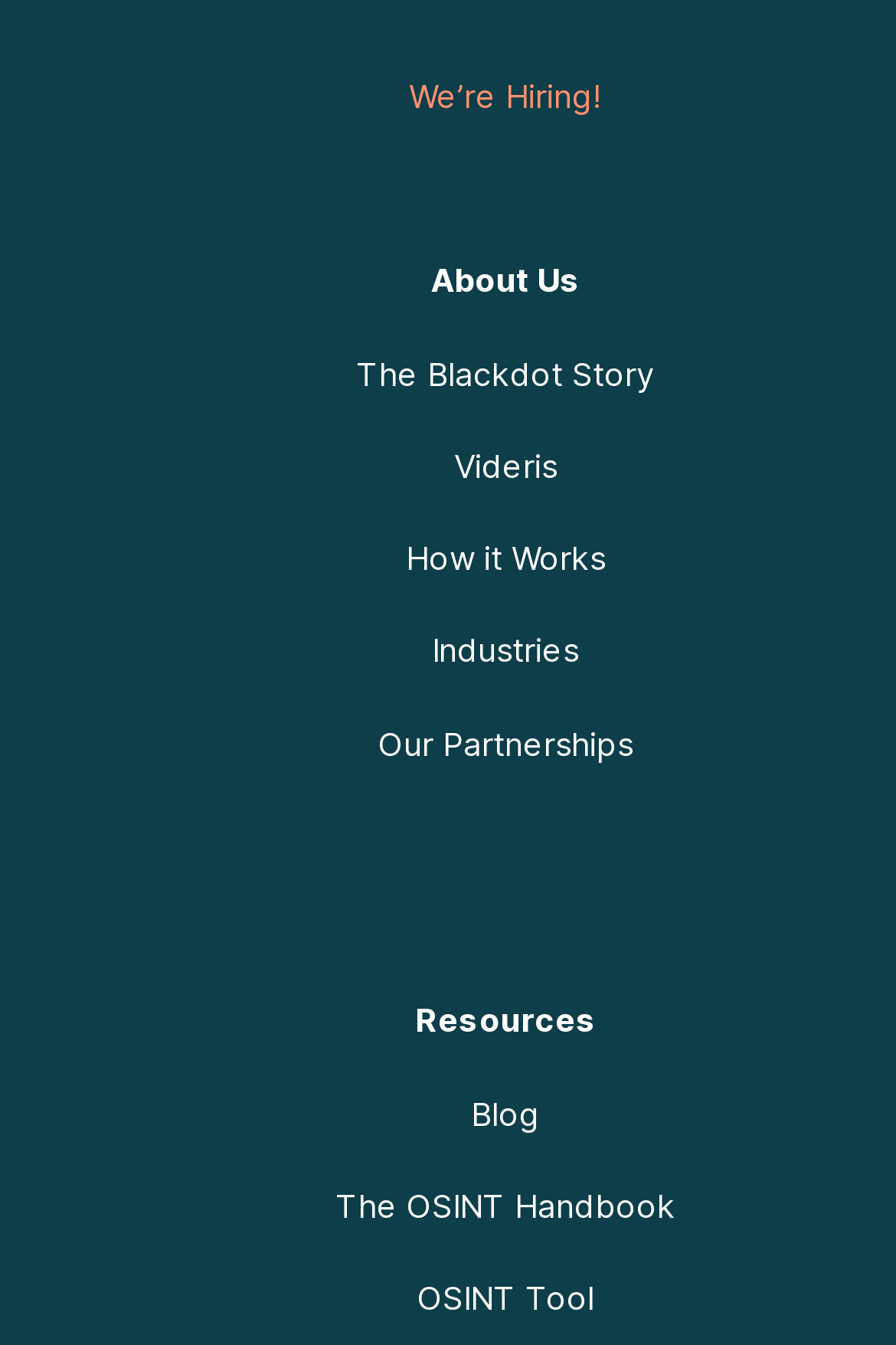Use a single word or phrase to answer the question: 
What is the text above the 'Resources' link?

Our Partnerships